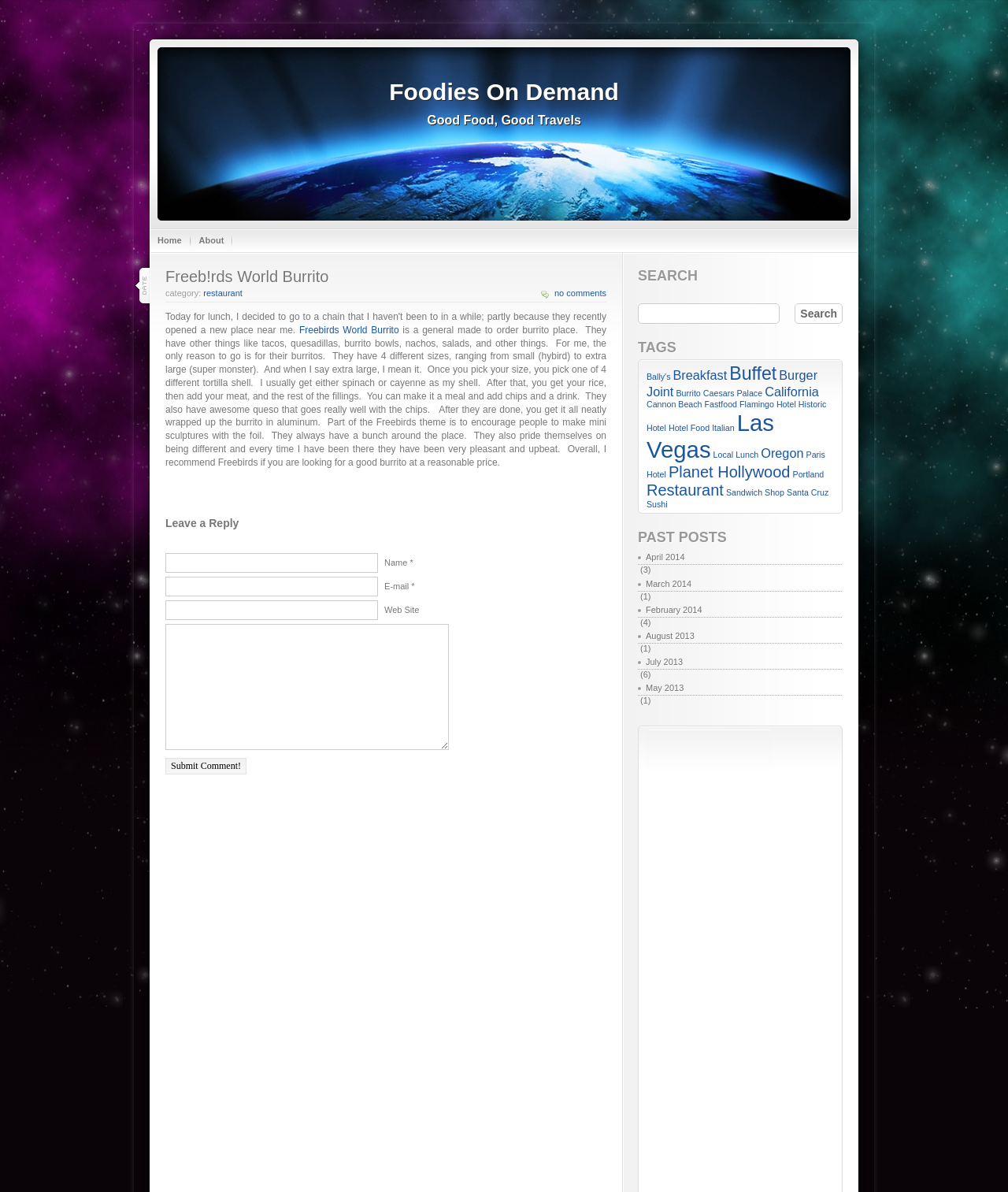Pinpoint the bounding box coordinates of the element to be clicked to execute the instruction: "Click on the 'Home' link".

[0.148, 0.193, 0.19, 0.212]